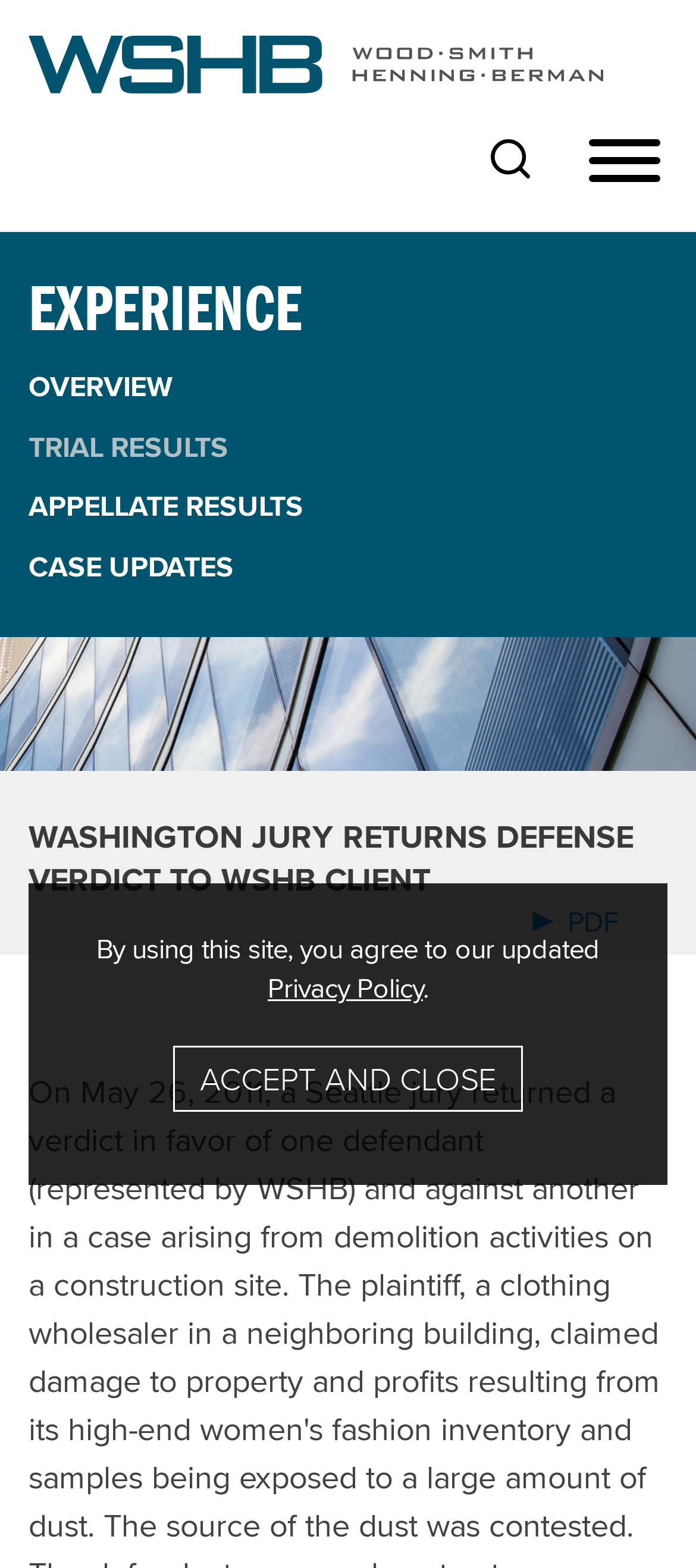Identify and extract the heading text of the webpage.

WASHINGTON JURY RETURNS DEFENSE VERDICT TO WSHB CLIENT